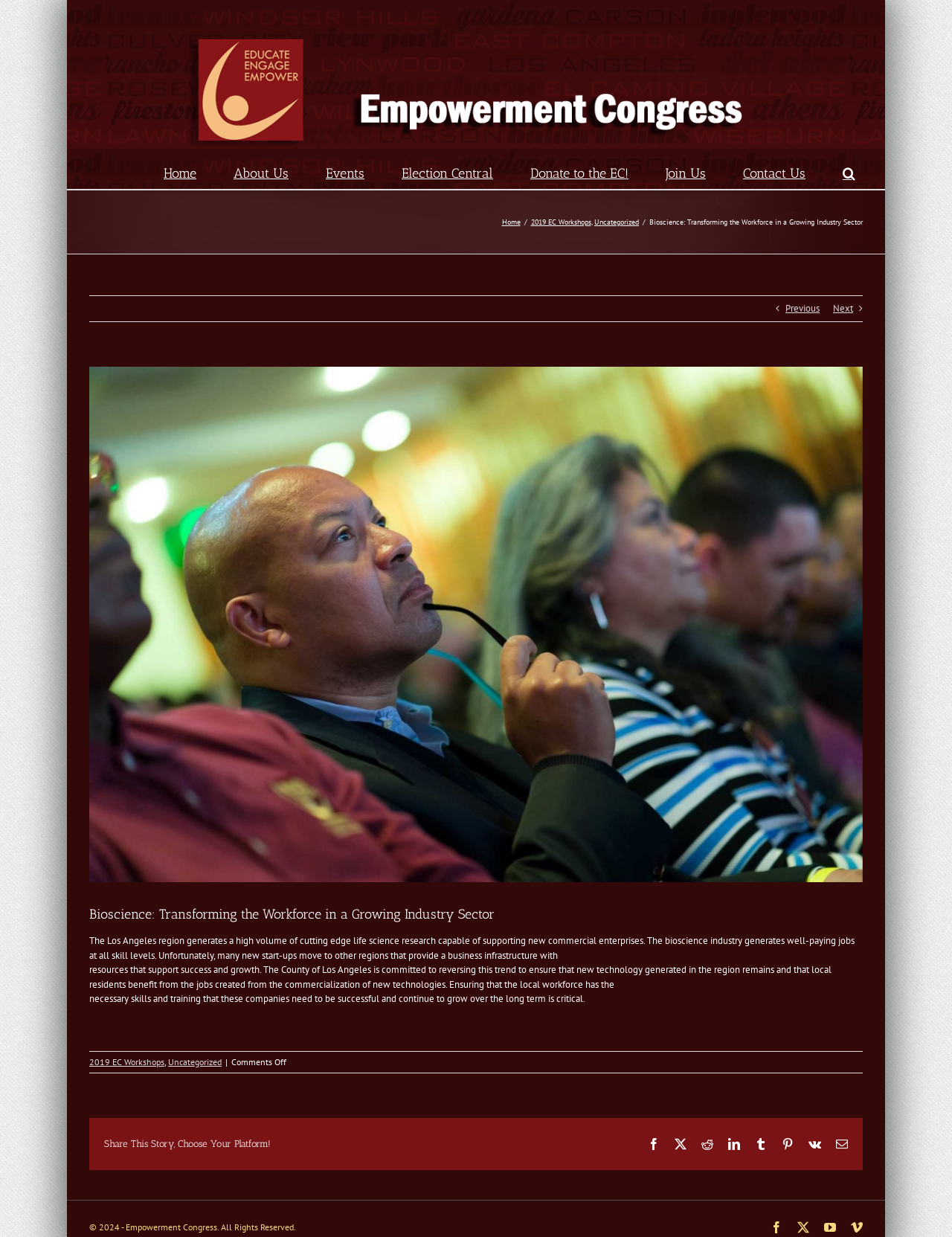What is the copyright year of the webpage?
Please ensure your answer to the question is detailed and covers all necessary aspects.

The copyright year of the webpage can be found at the bottom of the page, where it is stated '© 2024 - Empowerment Congress. All Rights Reserved.'